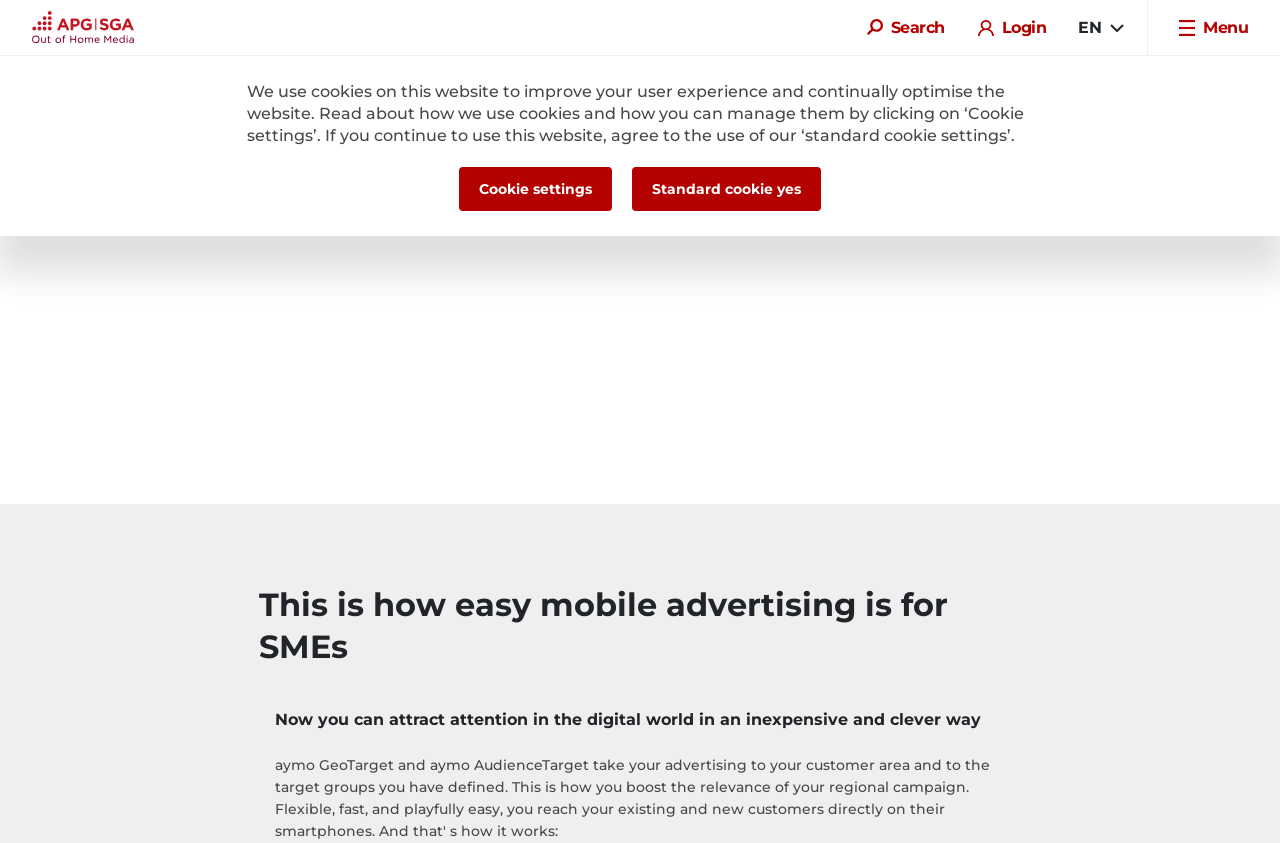Please find and provide the title of the webpage.

This is how easy mobile advertising is for SMEs